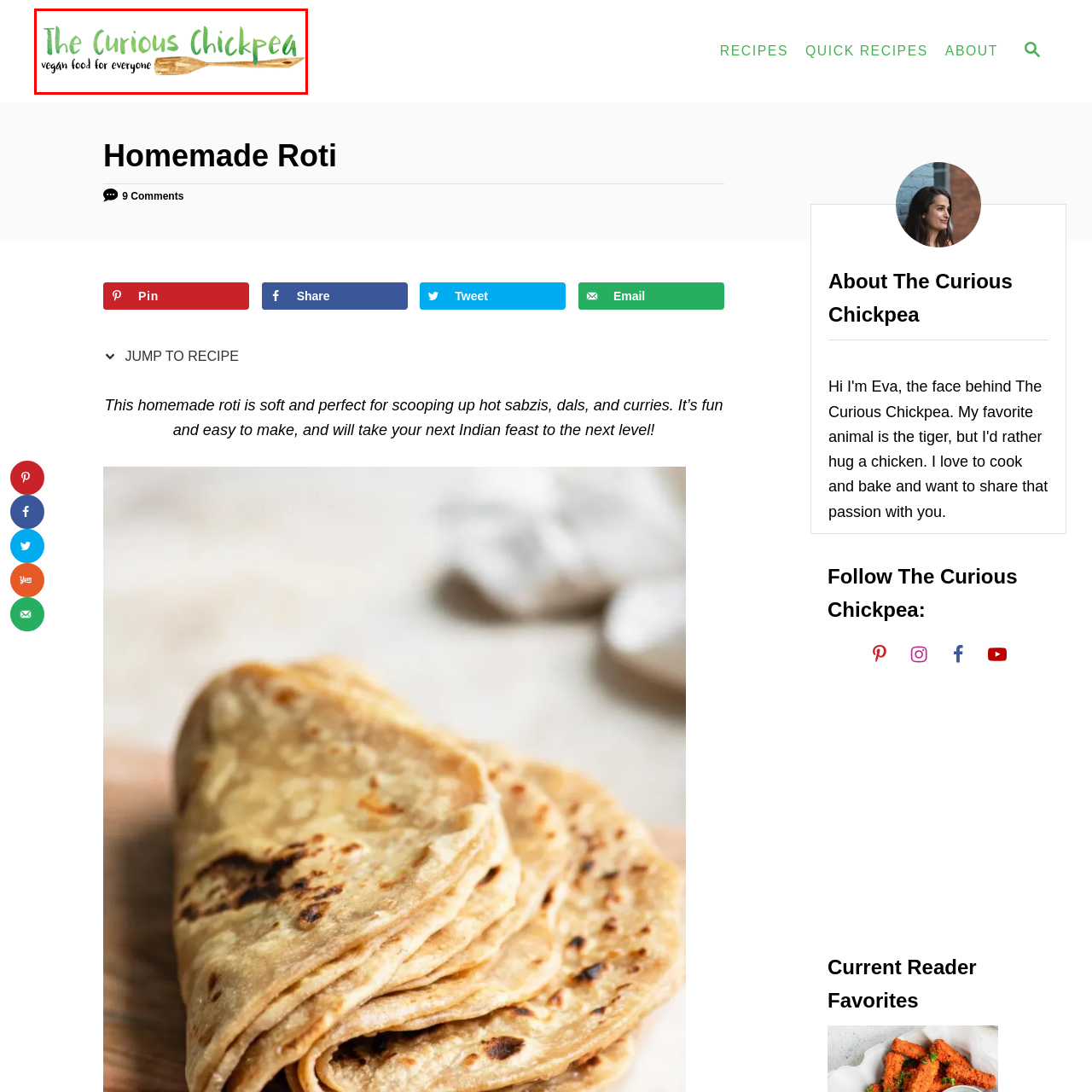Check the highlighted part in pink, What is the tagline of 'The Curious Chickpea'? 
Use a single word or phrase for your answer.

Vegan food for everyone